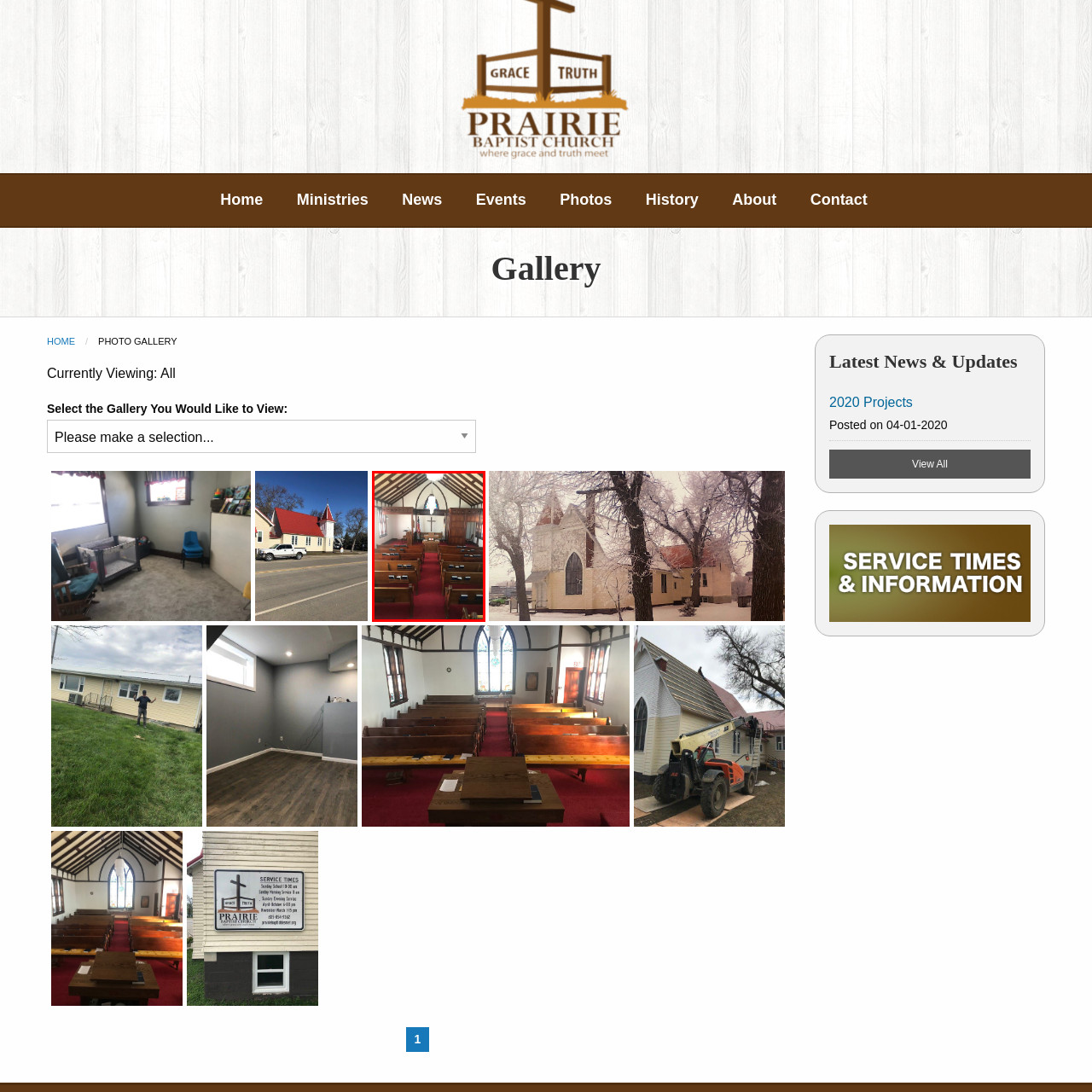Provide a comprehensive description of the image contained within the red rectangle.

The image captures the serene interior of the Prairie Baptist Church, showcasing a warm and inviting atmosphere. The interior features rows of polished wooden pews, each equipped with hymnals, arranged neatly to face the front. At the heart of the church is a beautifully crafted wooden altar, adorned with a cross, symbolizing the core of the church's faith. 

Natural light filters through the arched stained-glass windows, enhancing the peaceful ambiance, while the high, exposed wooden beams of the ceiling add to the architectural charm. The carpet is a rich red, contrasting with the natural wood elements and creating a cozy environment for worship and gatherings. This inviting space reflects the community and spiritual life of the church, highlighting its role as a place of worship and fellowship.